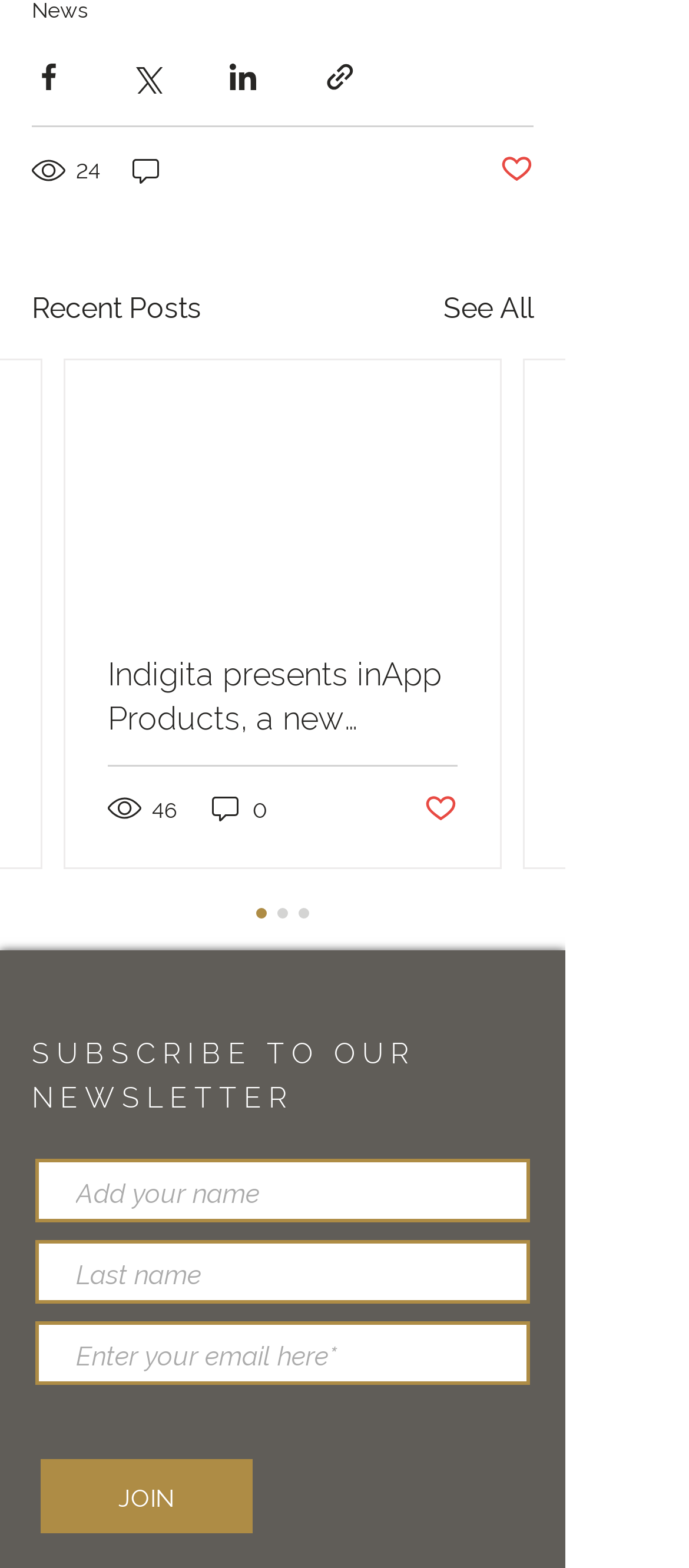Provide the bounding box coordinates in the format (top-left x, top-left y, bottom-right x, bottom-right y). All values are floating point numbers between 0 and 1. Determine the bounding box coordinate of the UI element described as: Post not marked as liked

[0.615, 0.504, 0.664, 0.527]